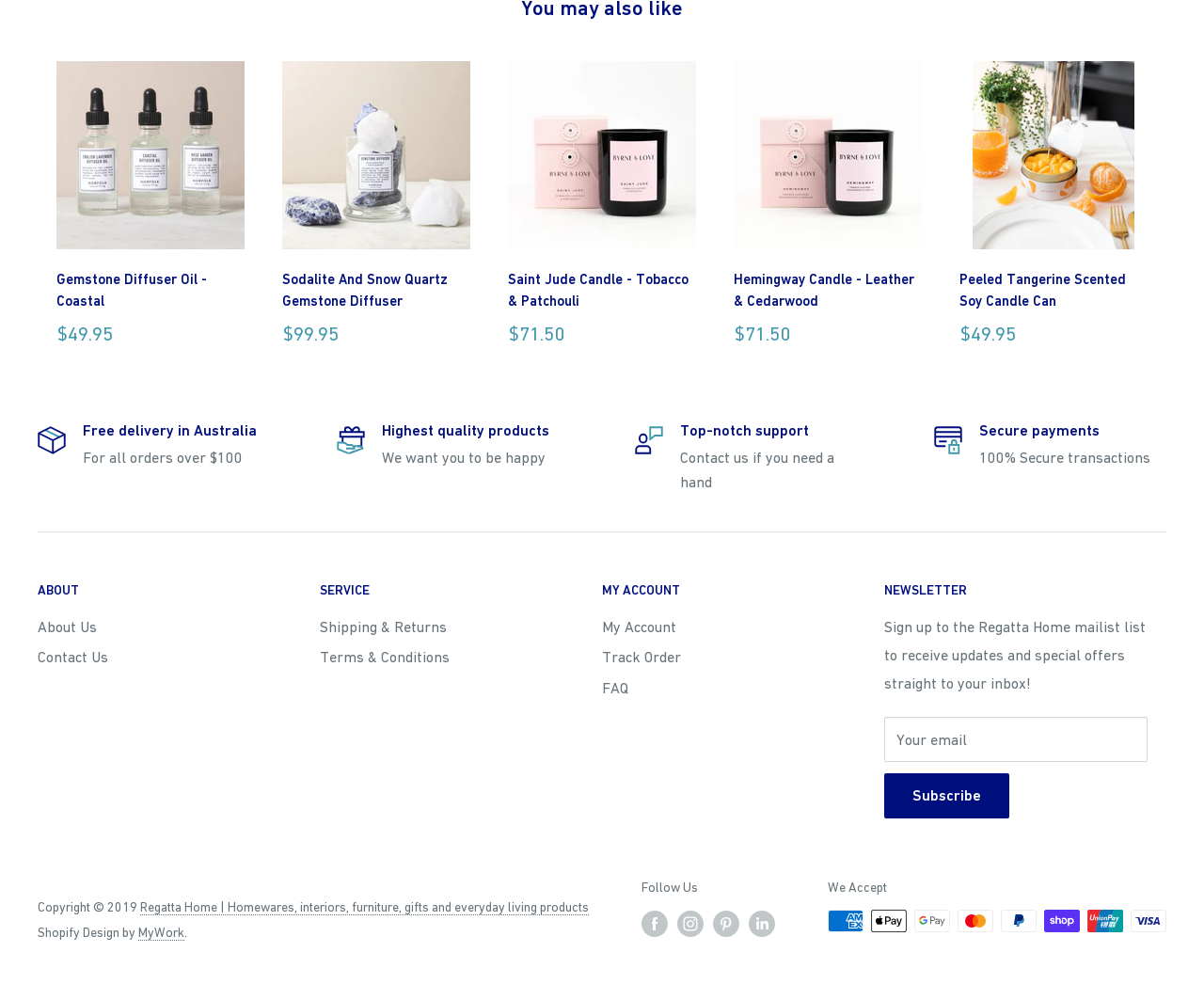What is the weight of the candle?
Please provide a comprehensive answer based on the contents of the image.

The weight of the candle can be found in the description of the candle, which is '300g Candle | Burn time: 50 hours'.